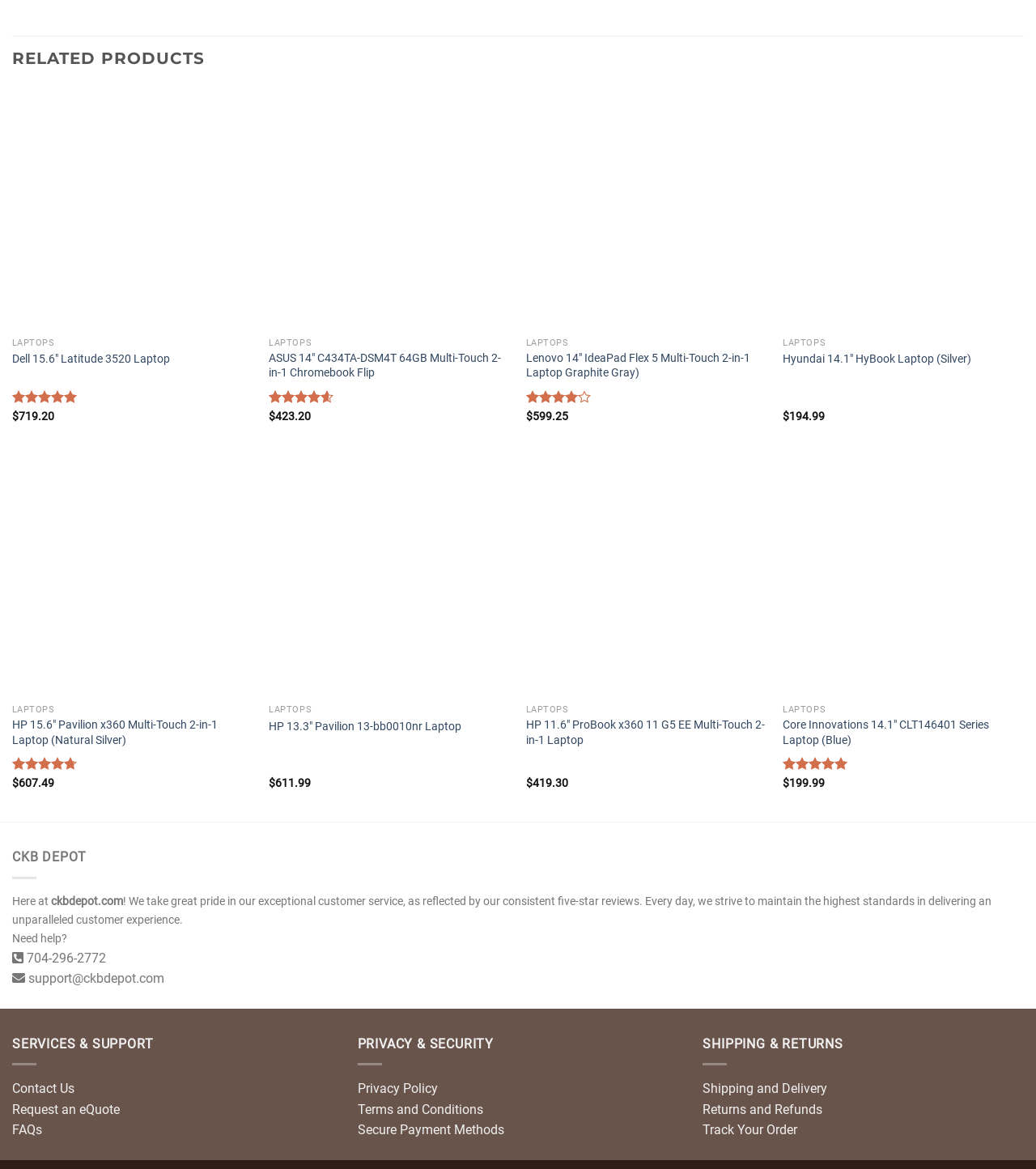Answer the question below in one word or phrase:
What is the price of the Hyundai 14.1 HyBook Laptop?

$194.99